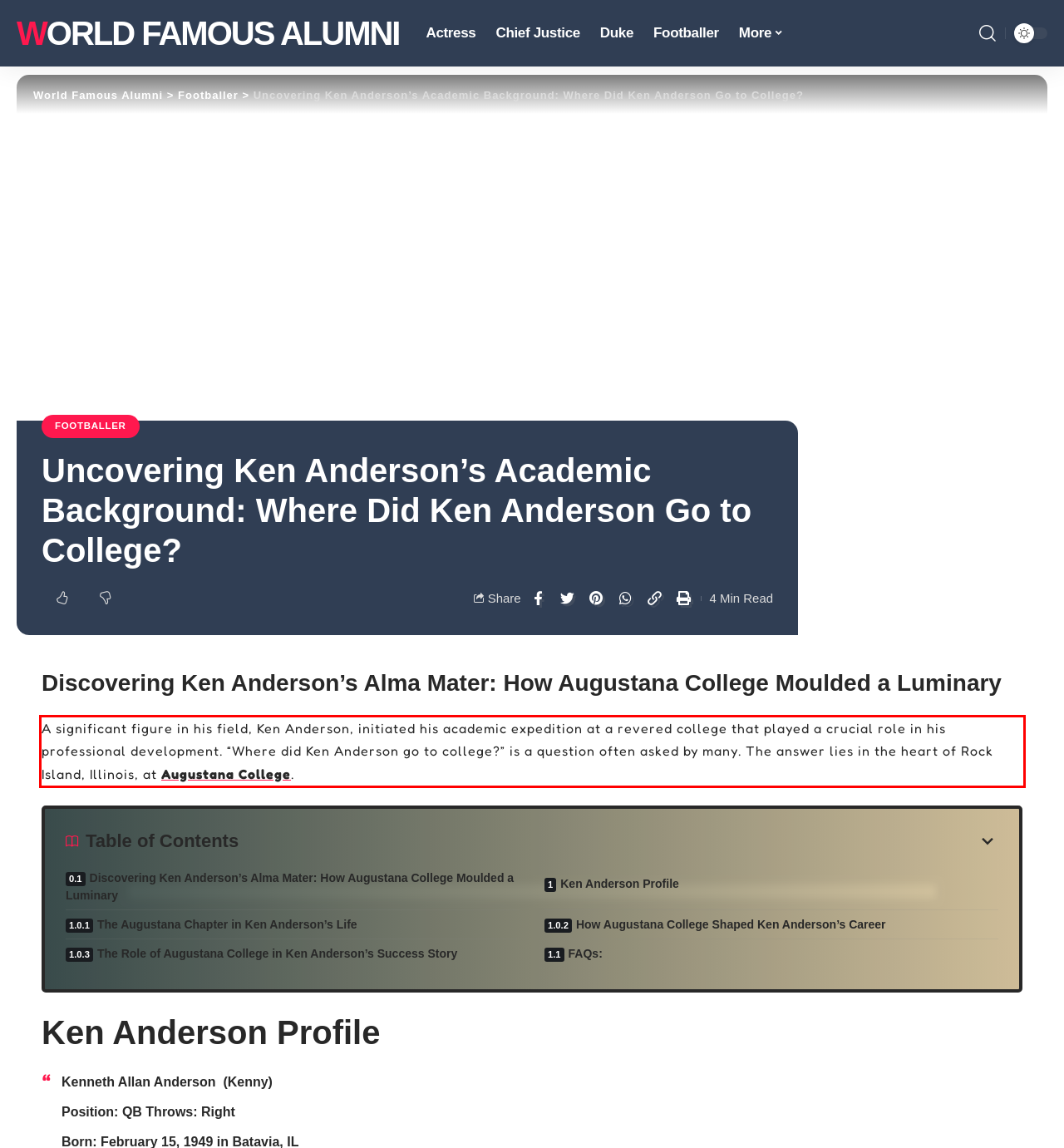Review the screenshot of the webpage and recognize the text inside the red rectangle bounding box. Provide the extracted text content.

A significant figure in his field, Ken Anderson, initiated his academic expedition at a revered college that played a crucial role in his professional development. “Where did Ken Anderson go to college?” is a question often asked by many. The answer lies in the heart of Rock Island, Illinois, at Augustana College.